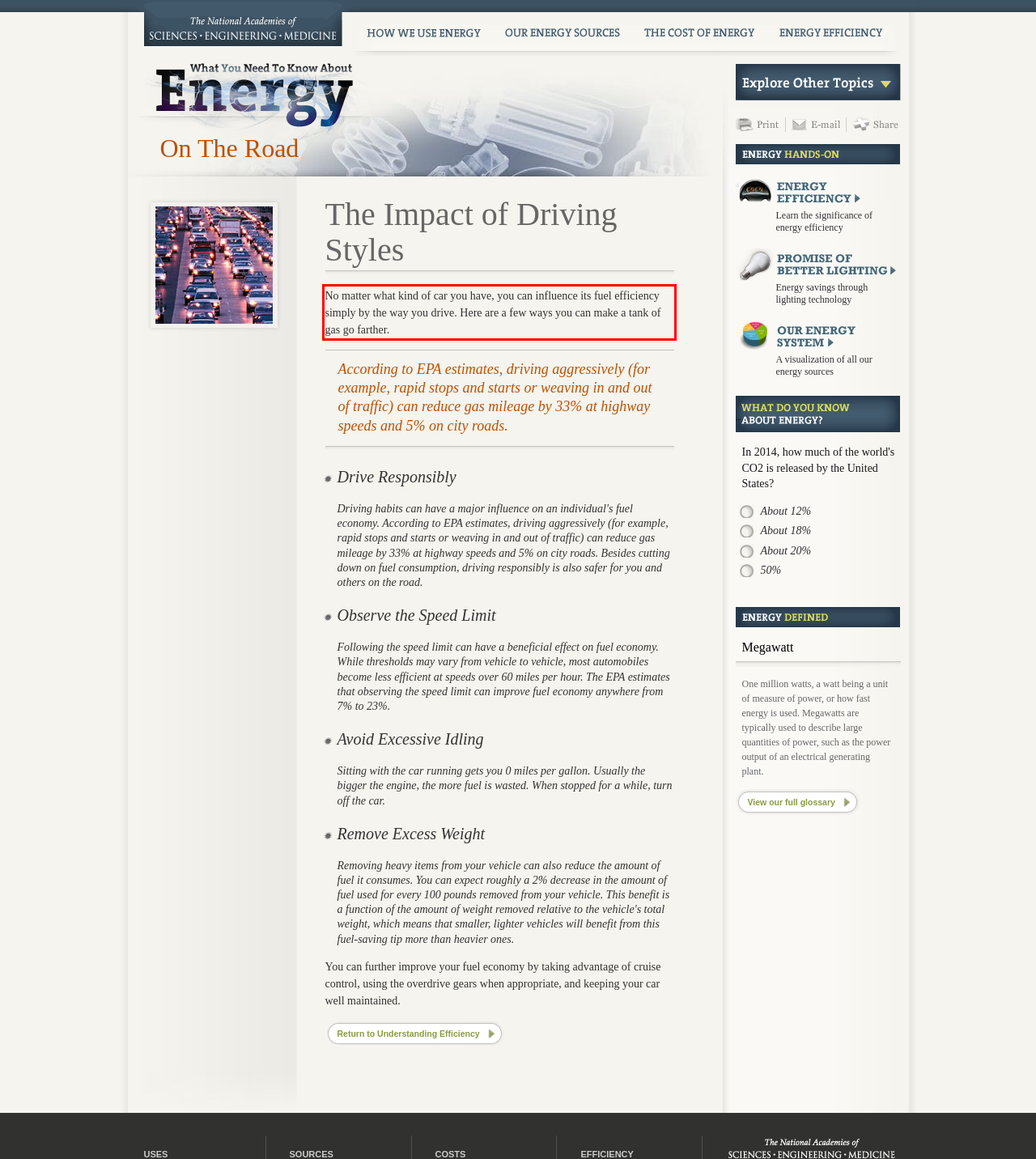You are given a screenshot of a webpage with a UI element highlighted by a red bounding box. Please perform OCR on the text content within this red bounding box.

No matter what kind of car you have, you can influence its fuel efficiency simply by the way you drive. Here are a few ways you can make a tank of gas go farther.